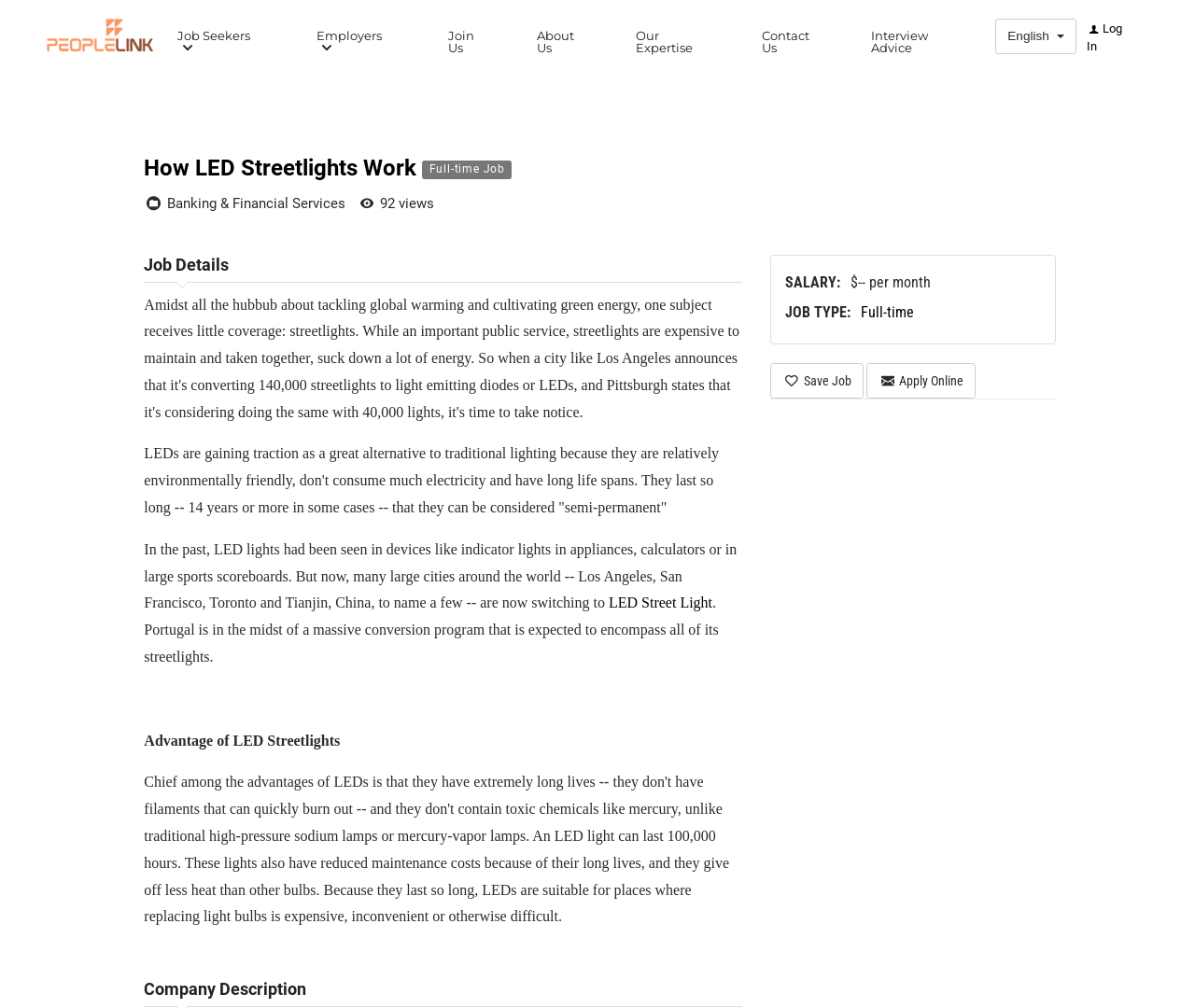Locate the bounding box coordinates of the element's region that should be clicked to carry out the following instruction: "Click the 'Job Seekers' link". The coordinates need to be four float numbers between 0 and 1, i.e., [left, top, right, bottom].

[0.141, 0.019, 0.234, 0.056]